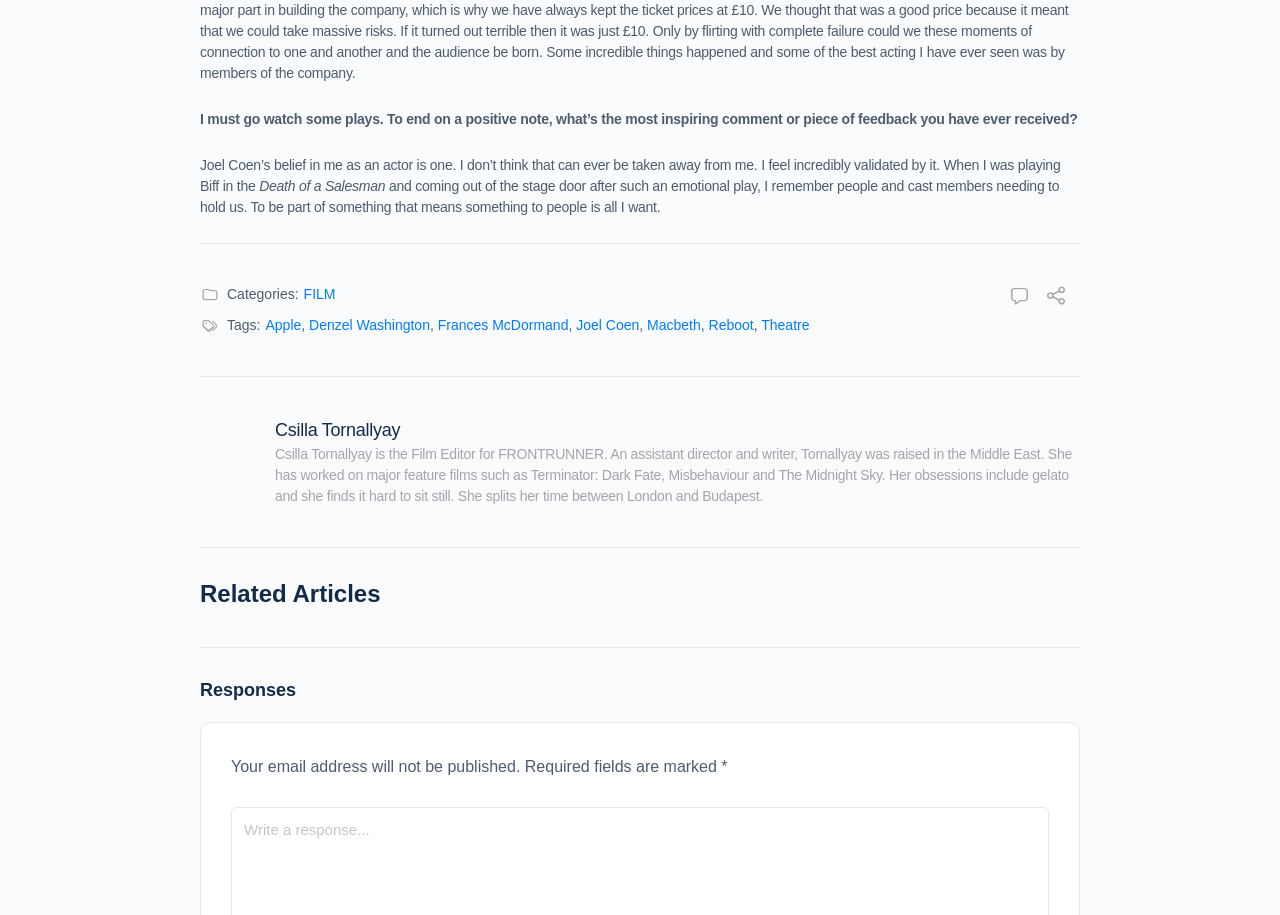Identify the bounding box coordinates of the region that should be clicked to execute the following instruction: "Go to FILM category".

[0.237, 0.313, 0.262, 0.33]